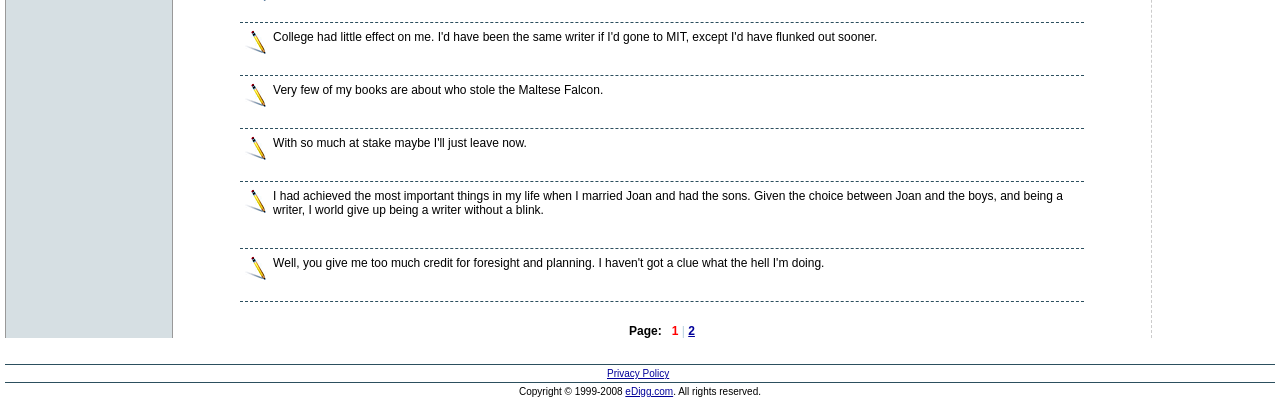Identify the bounding box for the element characterized by the following description: "eDigg.com".

[0.489, 0.944, 0.526, 0.971]